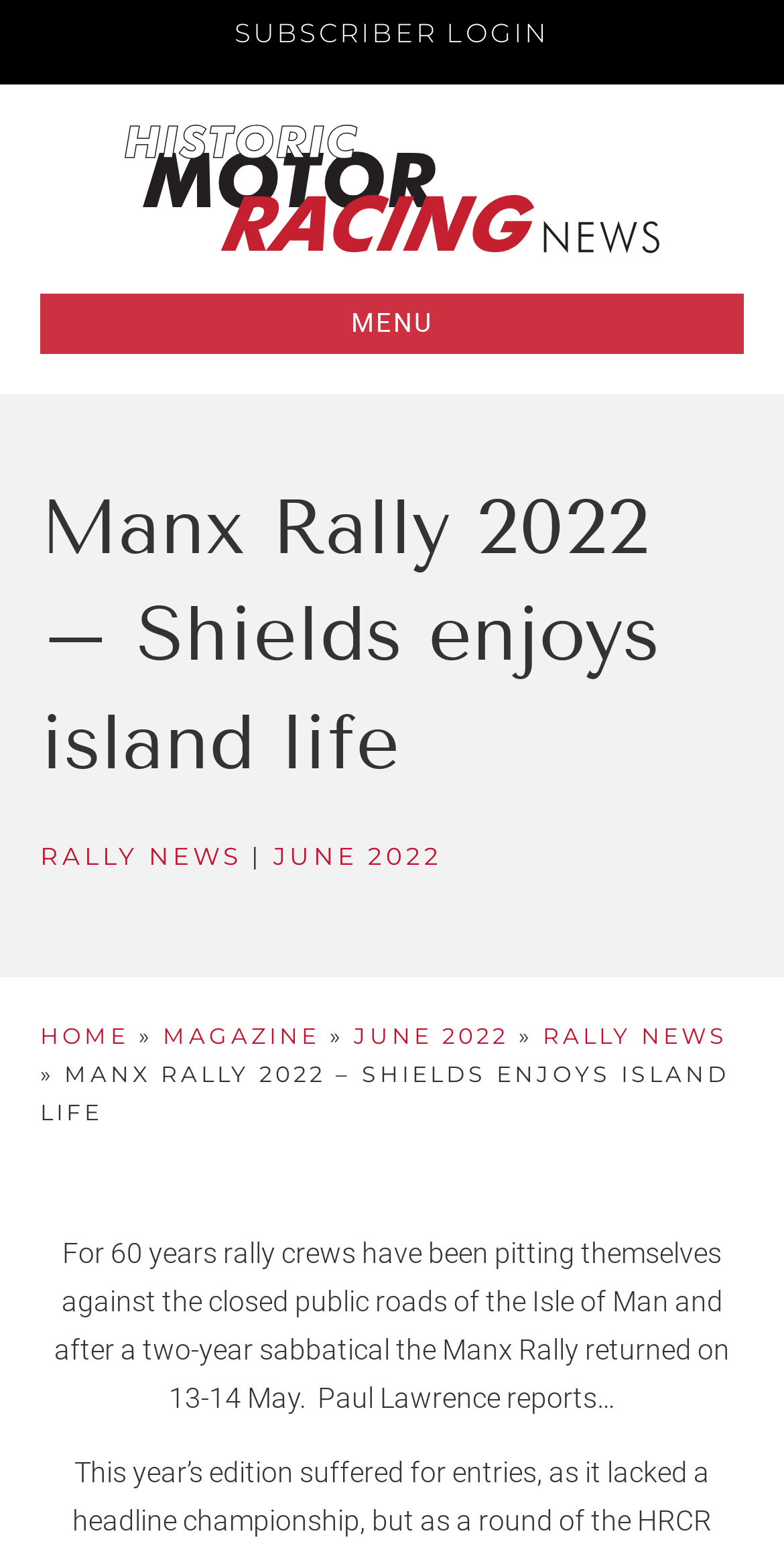What is the primary heading on this webpage?

Manx Rally 2022 – Shields enjoys island life